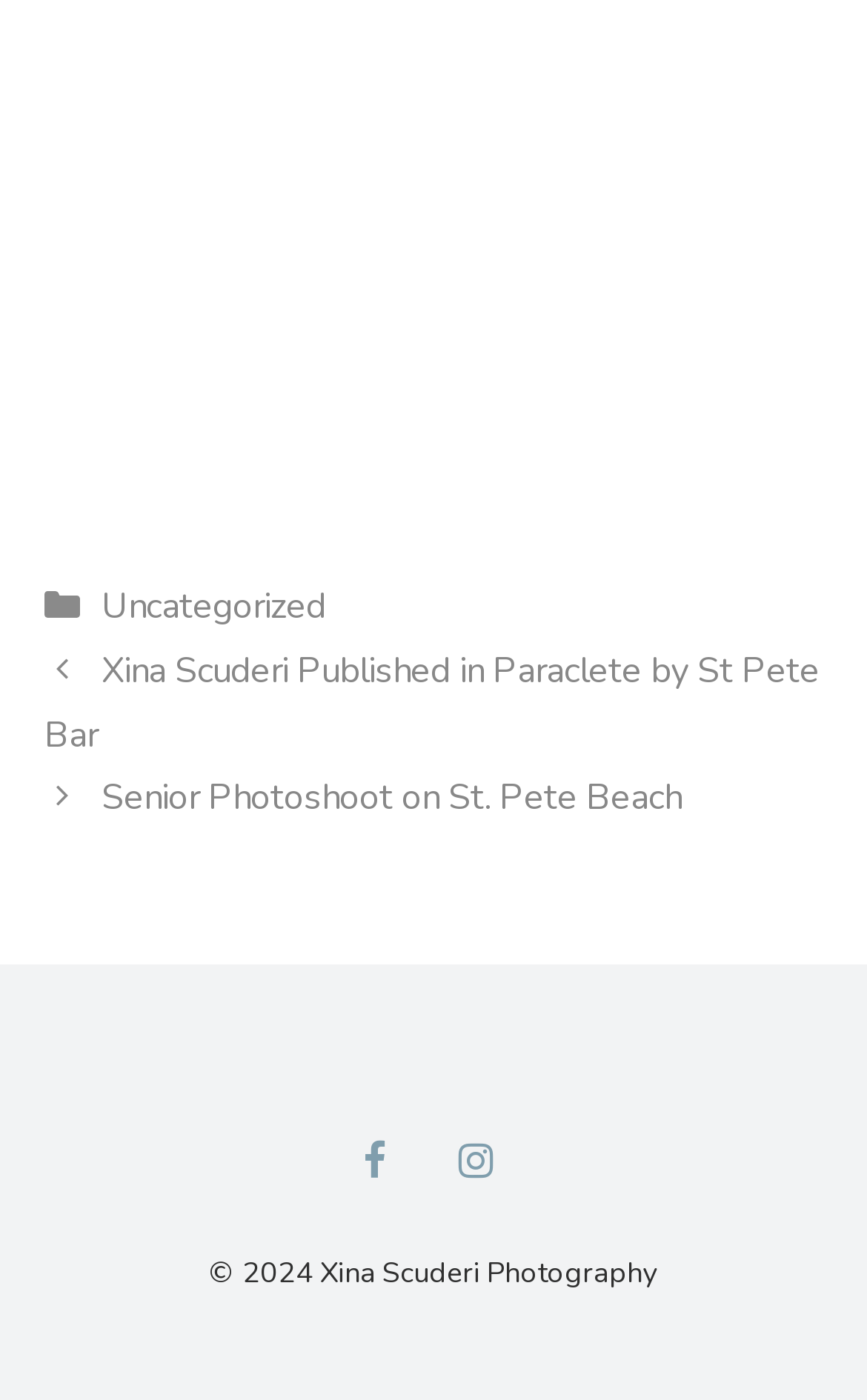Use a single word or phrase to answer this question: 
What is the year of the copyright?

2024